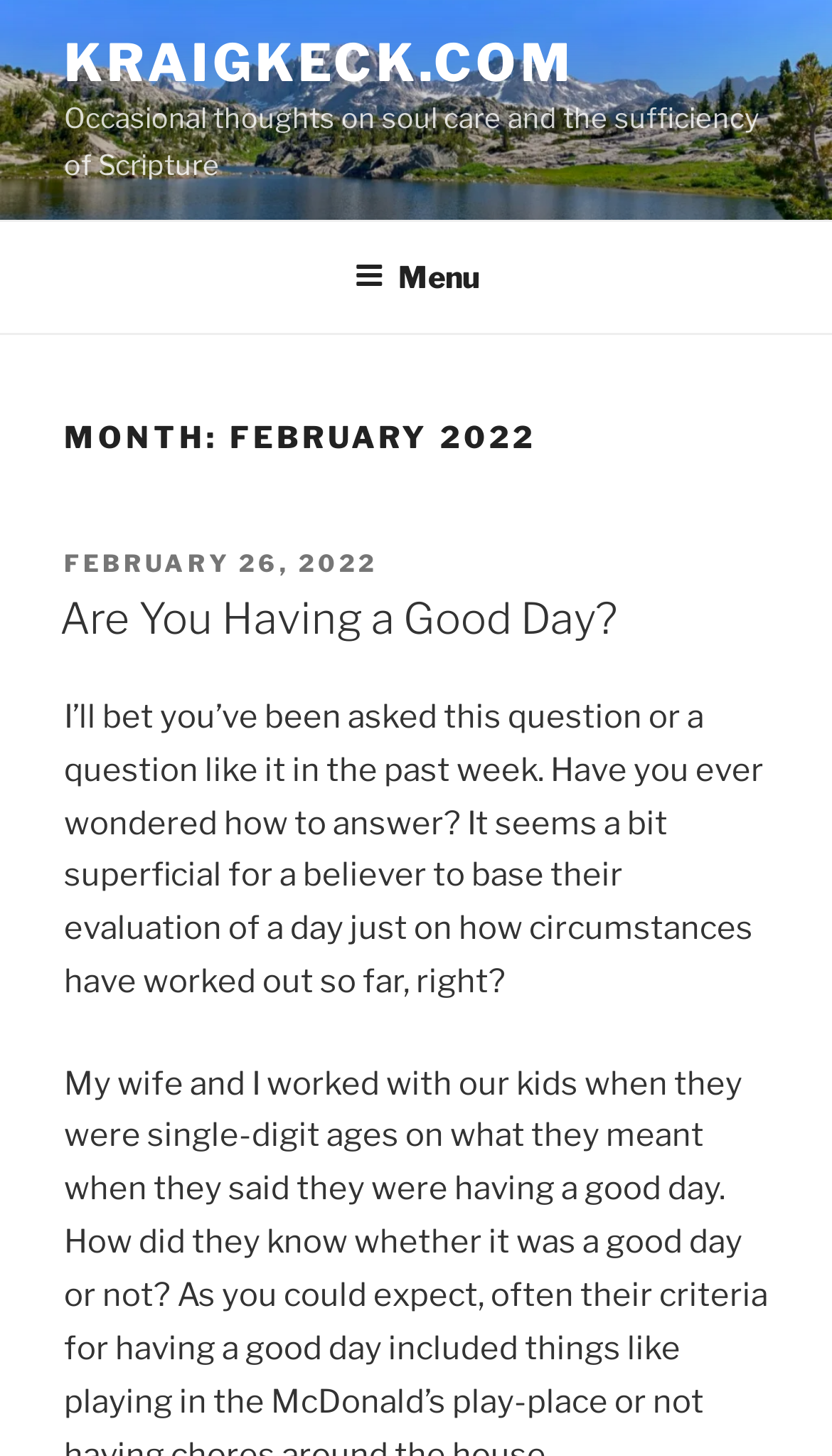Extract the bounding box for the UI element that matches this description: "February 26, 2022".

[0.077, 0.376, 0.454, 0.397]